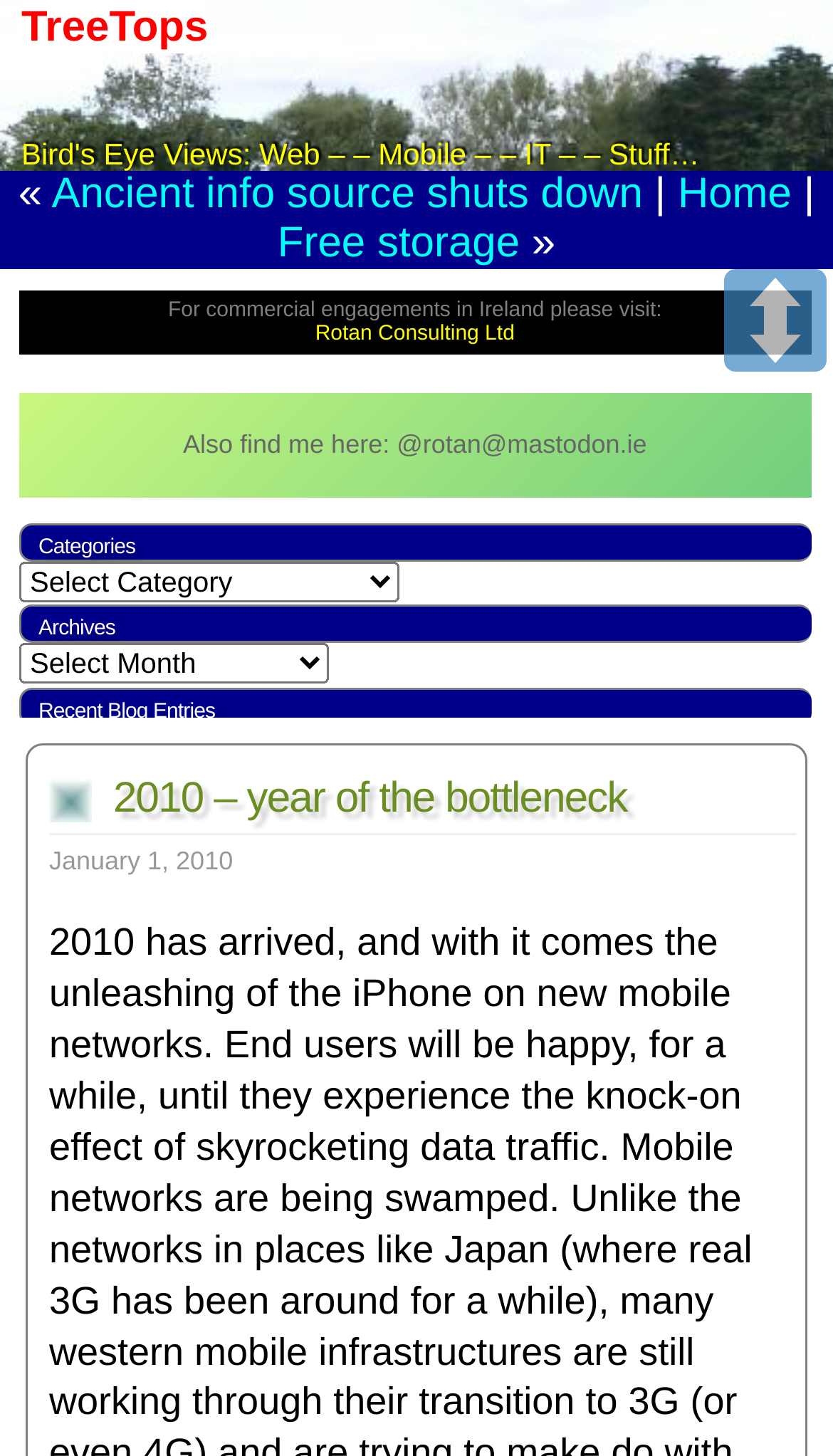Please identify the bounding box coordinates of the clickable element to fulfill the following instruction: "Visit the 'Rotan Consulting Ltd' website". The coordinates should be four float numbers between 0 and 1, i.e., [left, top, right, bottom].

[0.378, 0.222, 0.618, 0.238]